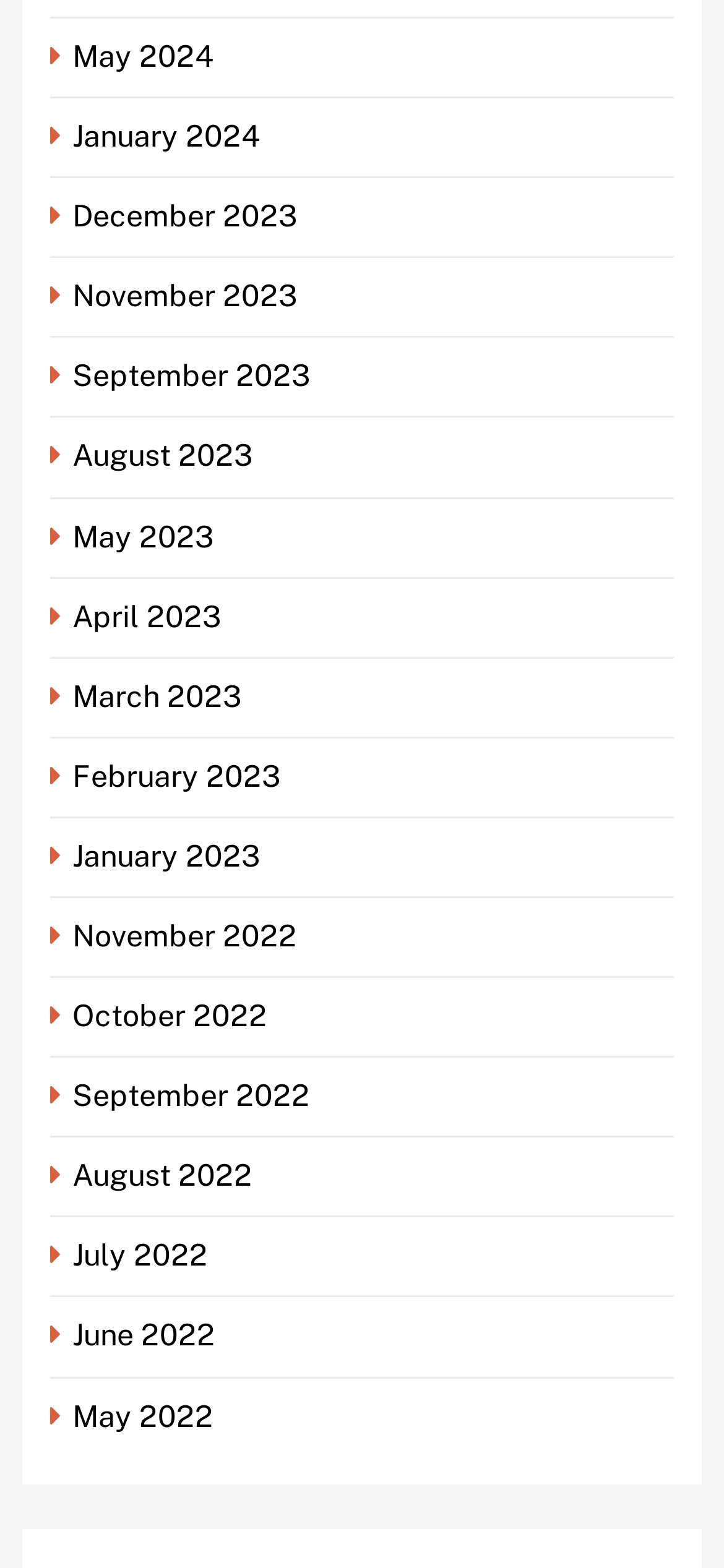Provide a brief response to the question below using one word or phrase:
Are the months listed in chronological order?

Yes